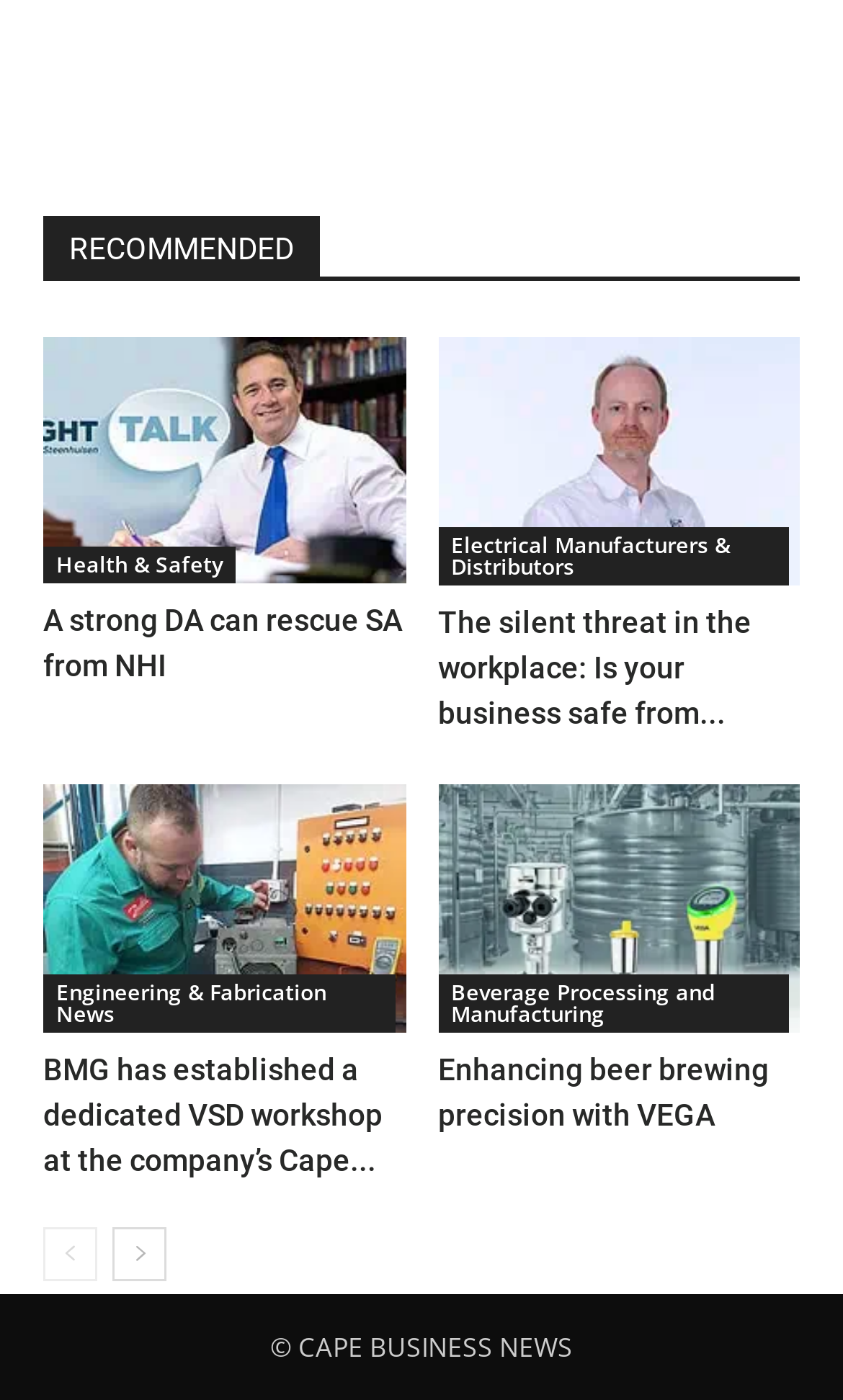Please find the bounding box coordinates of the element that must be clicked to perform the given instruction: "Learn more about BMG's dedicated VSD workshop". The coordinates should be four float numbers from 0 to 1, i.e., [left, top, right, bottom].

[0.051, 0.561, 0.481, 0.737]